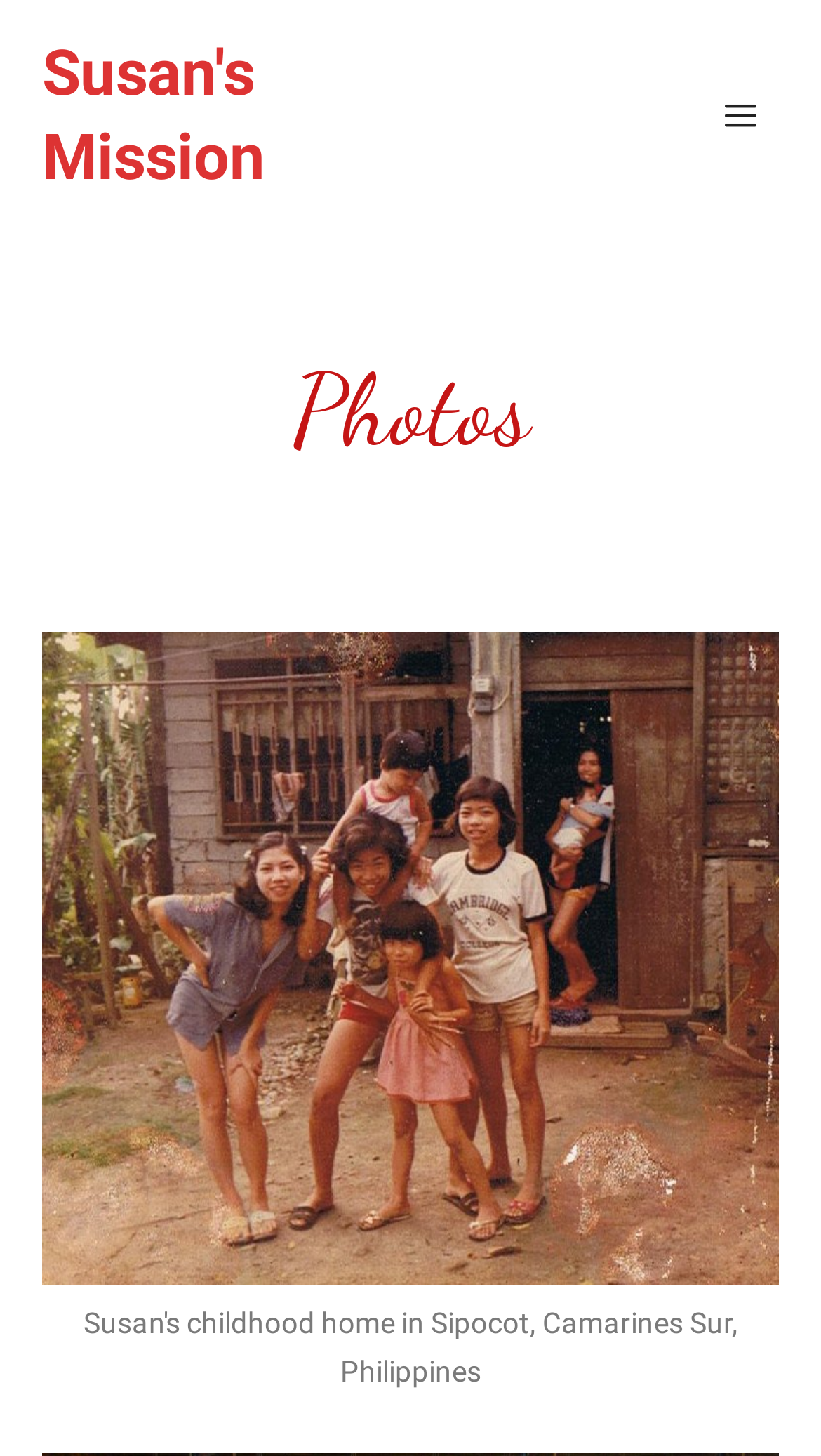Please determine the bounding box coordinates for the UI element described as: "aria-label="More actions"".

None